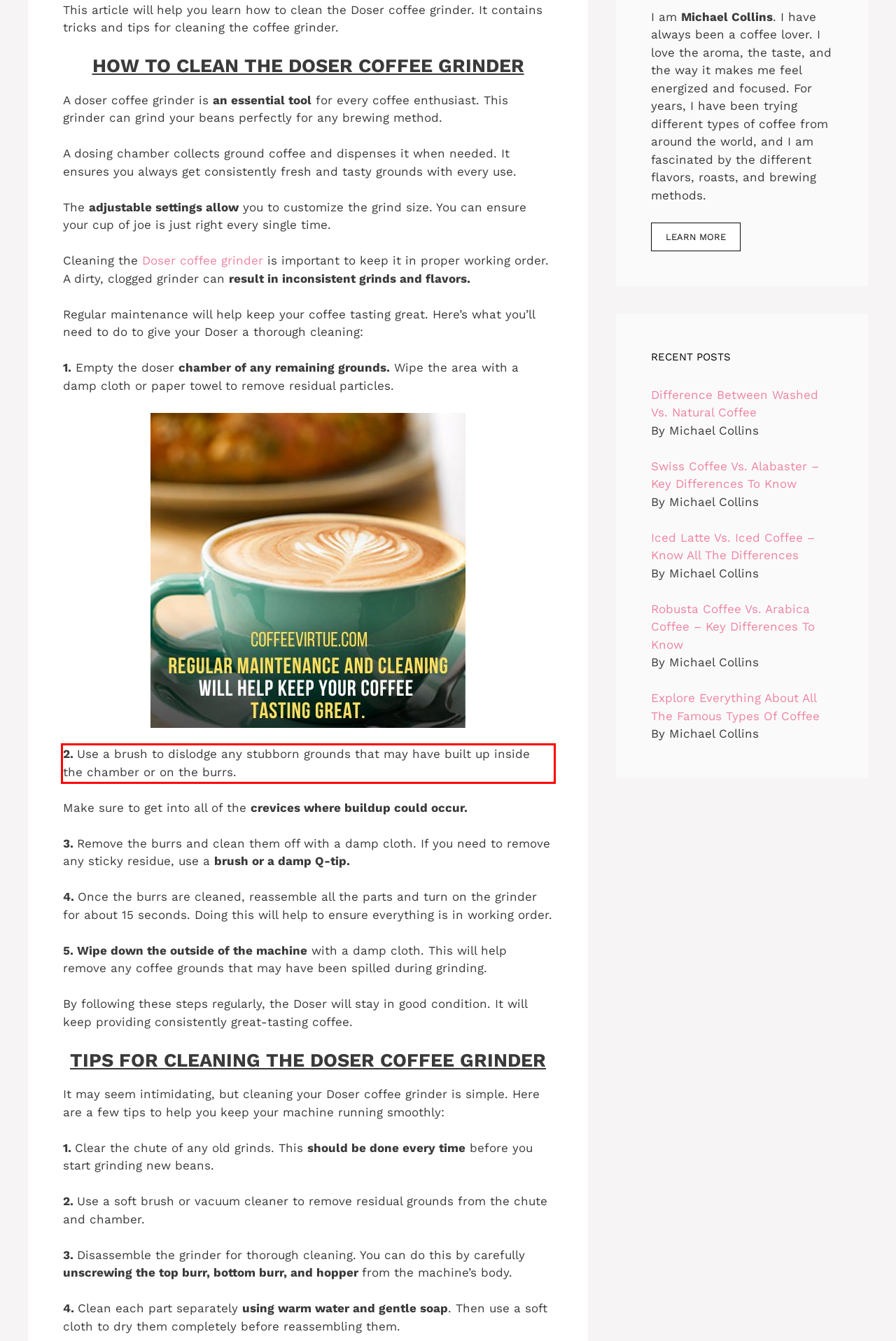Analyze the webpage screenshot and use OCR to recognize the text content in the red bounding box.

2. Use a brush to dislodge any stubborn grounds that may have built up inside the chamber or on the burrs.